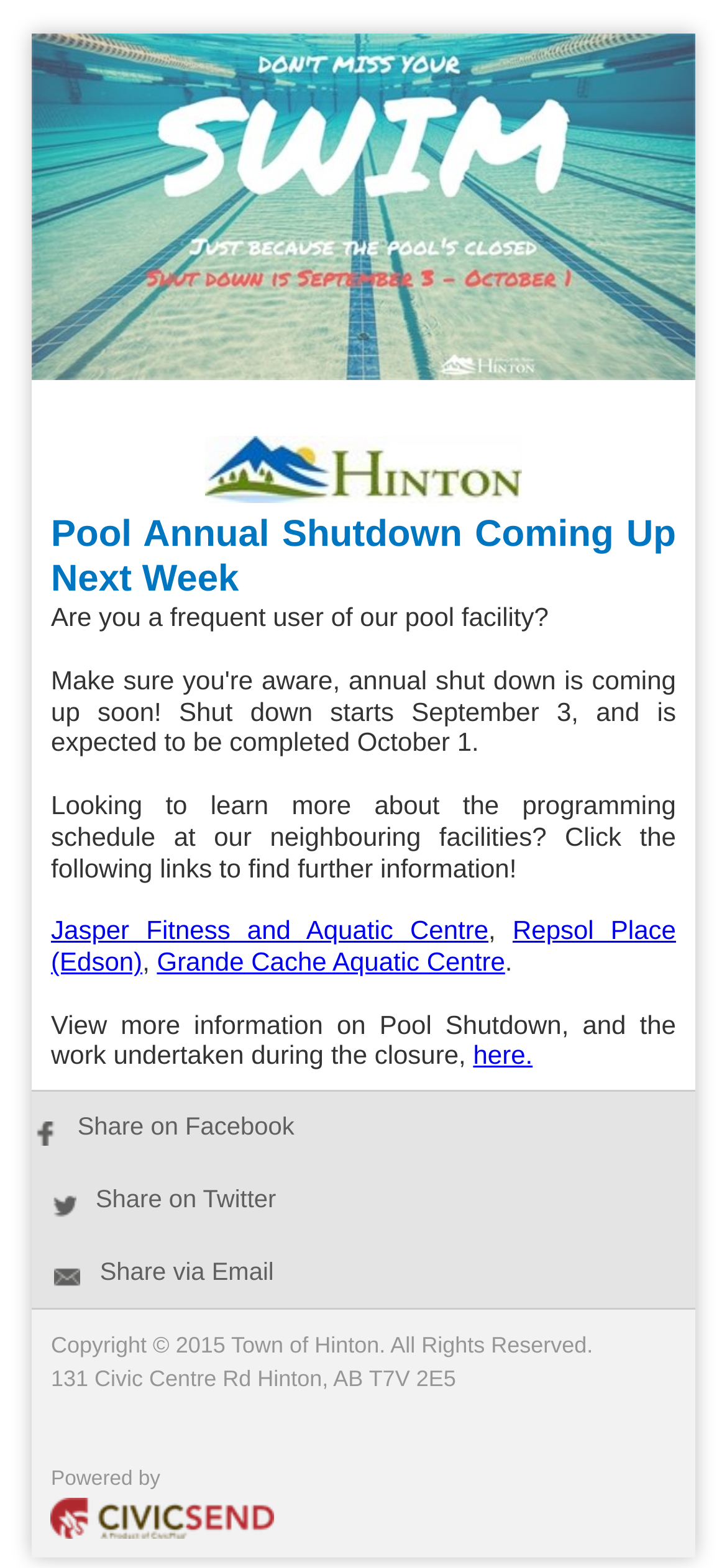Identify the bounding box coordinates of the HTML element based on this description: "Repsol Place (Edson)".

[0.07, 0.584, 0.93, 0.623]